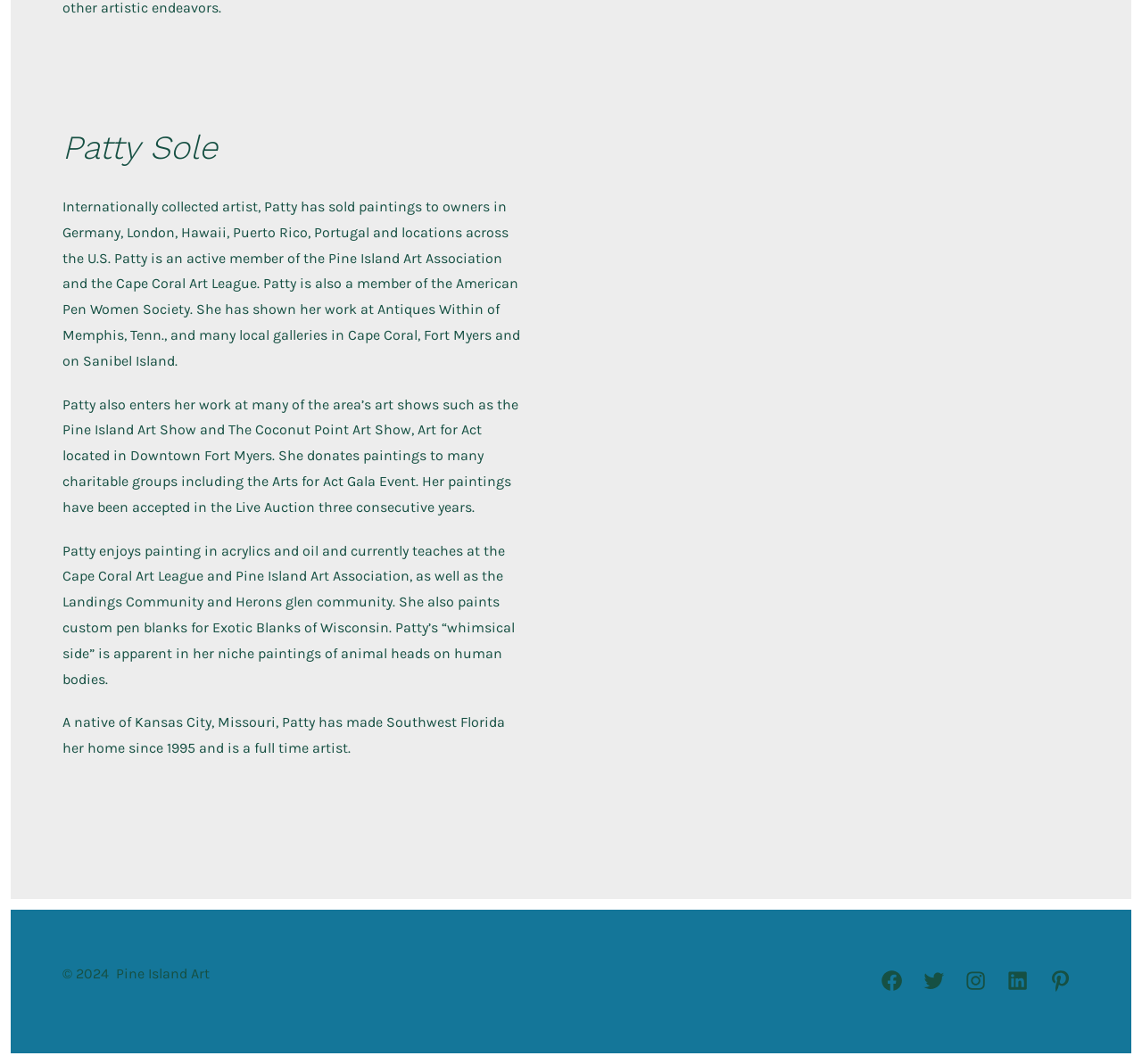What type of paintings does Patty create?
Examine the screenshot and reply with a single word or phrase.

Acrylics and oil